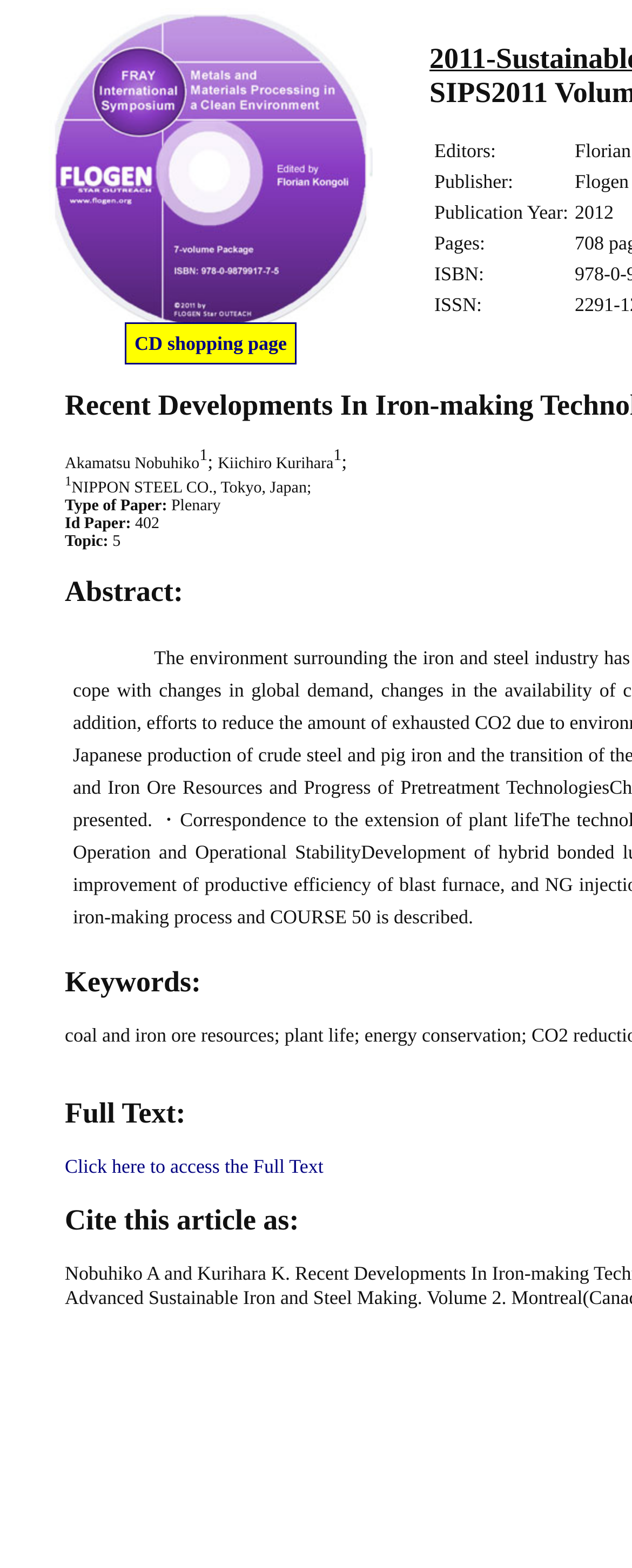Who are the editors of the CD?
Based on the screenshot, respond with a single word or phrase.

Akamatsu Nobuhiko; Kiichiro Kurihara